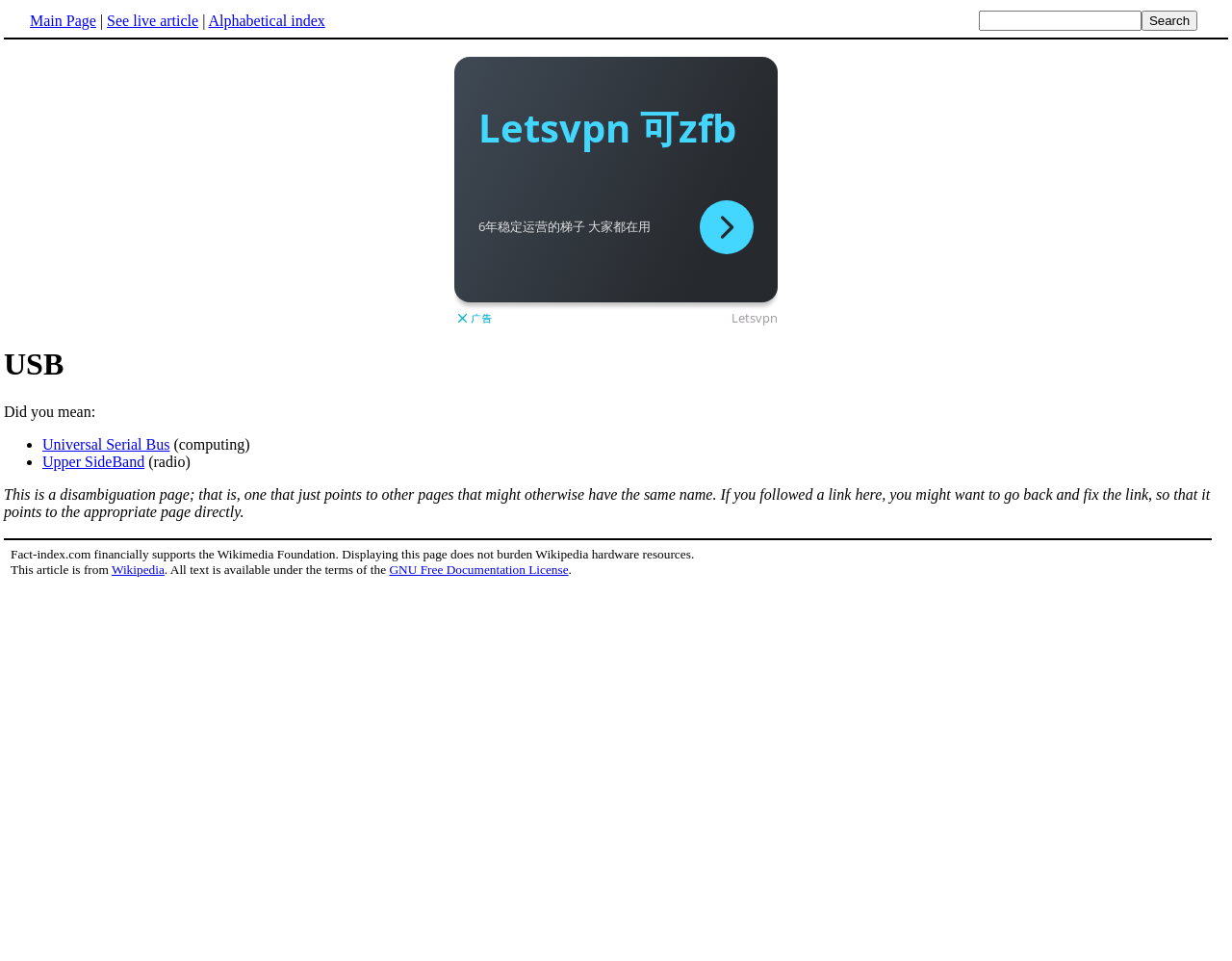Determine the bounding box coordinates for the area that should be clicked to carry out the following instruction: "Read about Universal Serial Bus".

[0.034, 0.454, 0.138, 0.471]